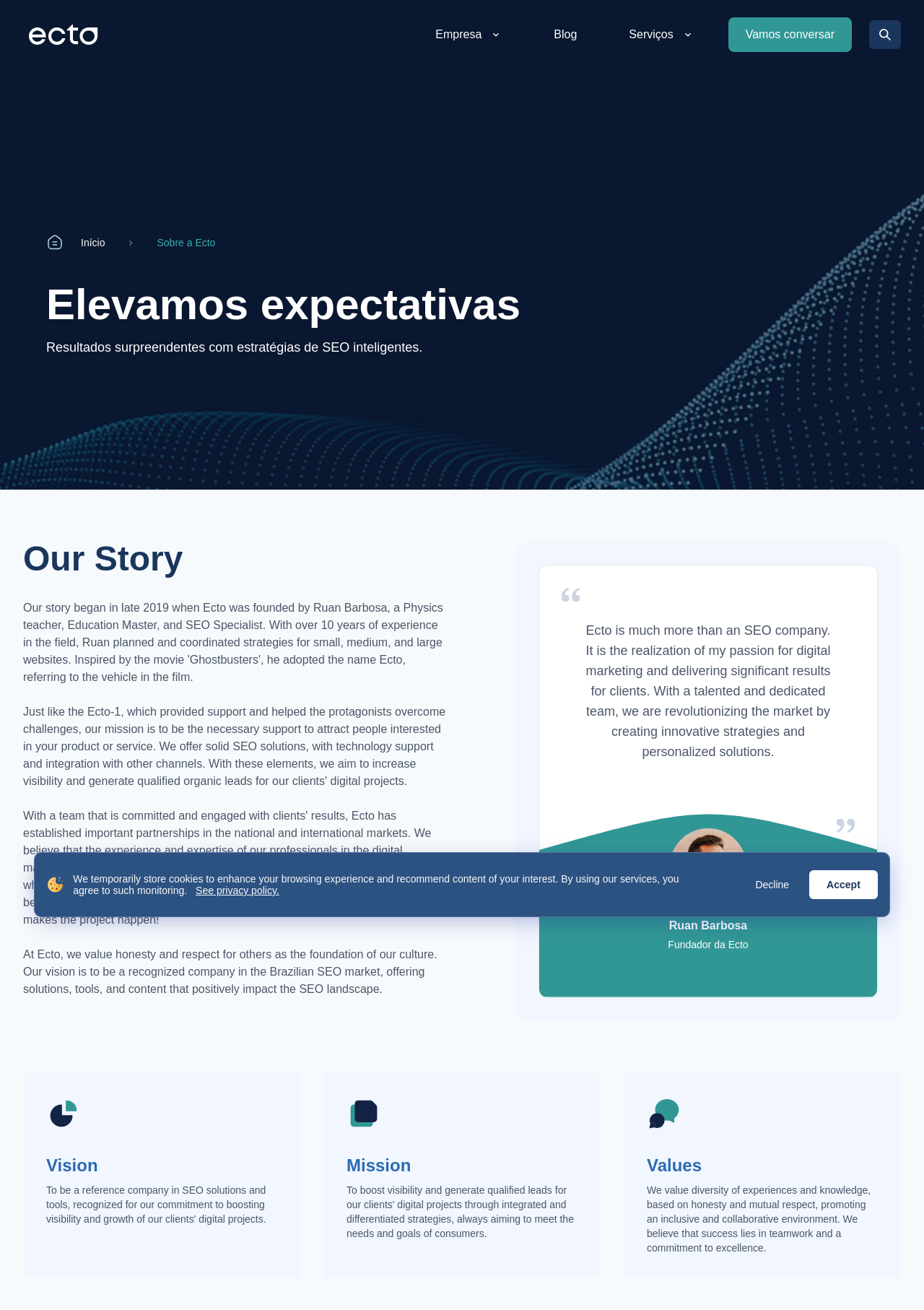Specify the bounding box coordinates of the area to click in order to follow the given instruction: "View 'Categories'."

None